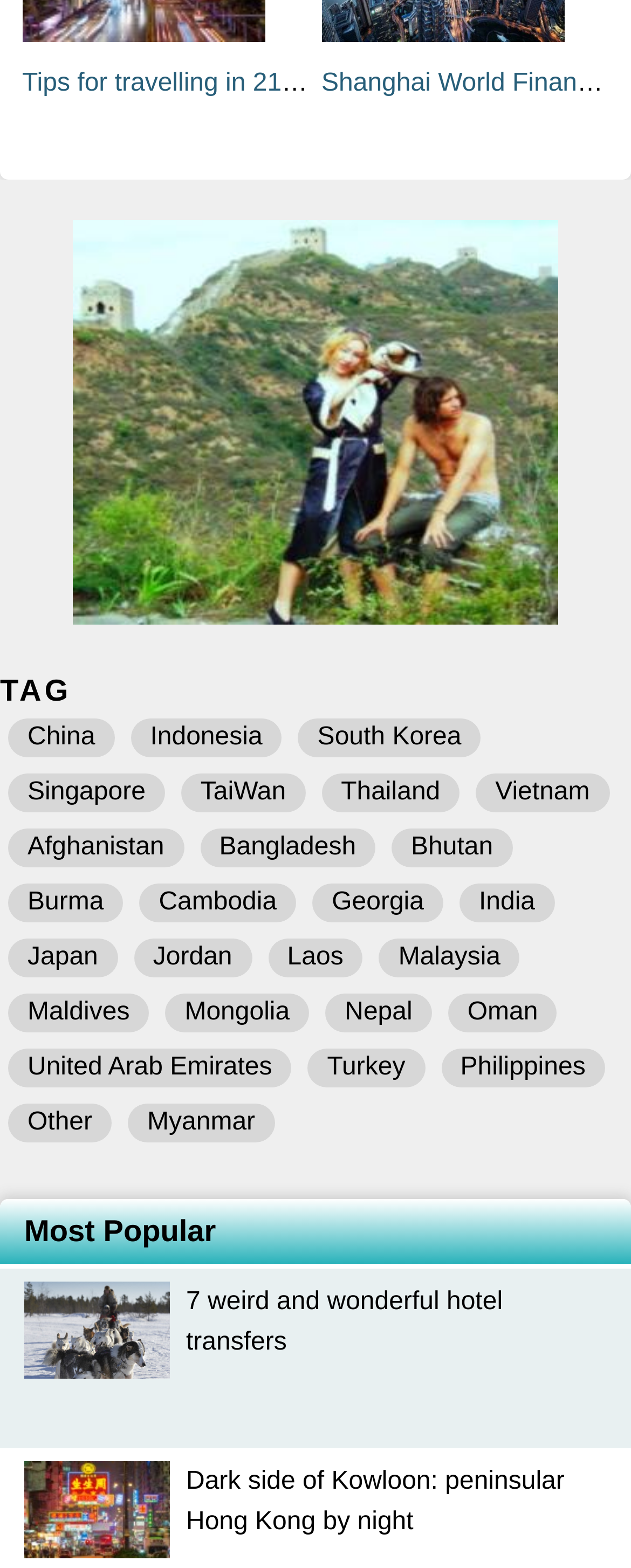Please give the bounding box coordinates of the area that should be clicked to fulfill the following instruction: "View the image related to TAG". The coordinates should be in the format of four float numbers from 0 to 1, i.e., [left, top, right, bottom].

[0.115, 0.14, 0.885, 0.398]